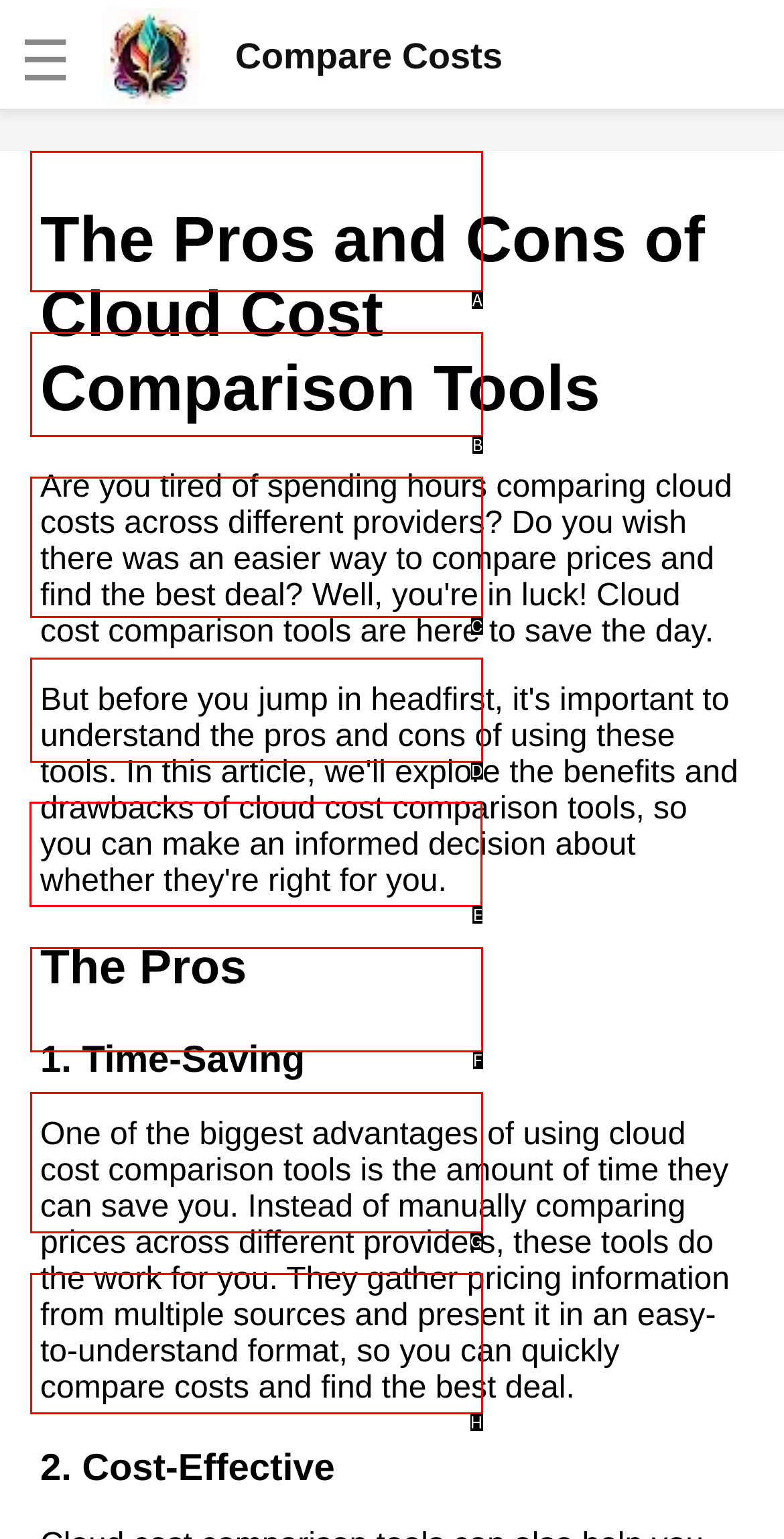Point out which HTML element you should click to fulfill the task: Click on TEMPORARY RESTRAINING ORDERS (TRO).
Provide the option's letter from the given choices.

None